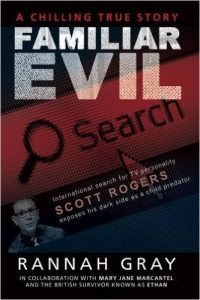Who is the primary author of the book?
Please respond to the question with a detailed and well-explained answer.

Rannah Gray's name is highlighted at the bottom of the cover, indicating her role as the primary author of the book, in collaboration with Mary Jane Marcantel and Ethan.